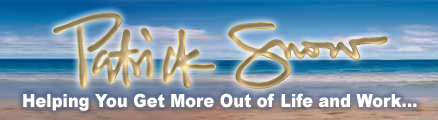What is the focus of Patrik Snow's mission?
Analyze the screenshot and provide a detailed answer to the question.

The tagline 'Helping You Get More Out of Life and Work...' encapsulates the mission or essence of Patrik Snow, suggesting a focus on personal development and career enhancement.